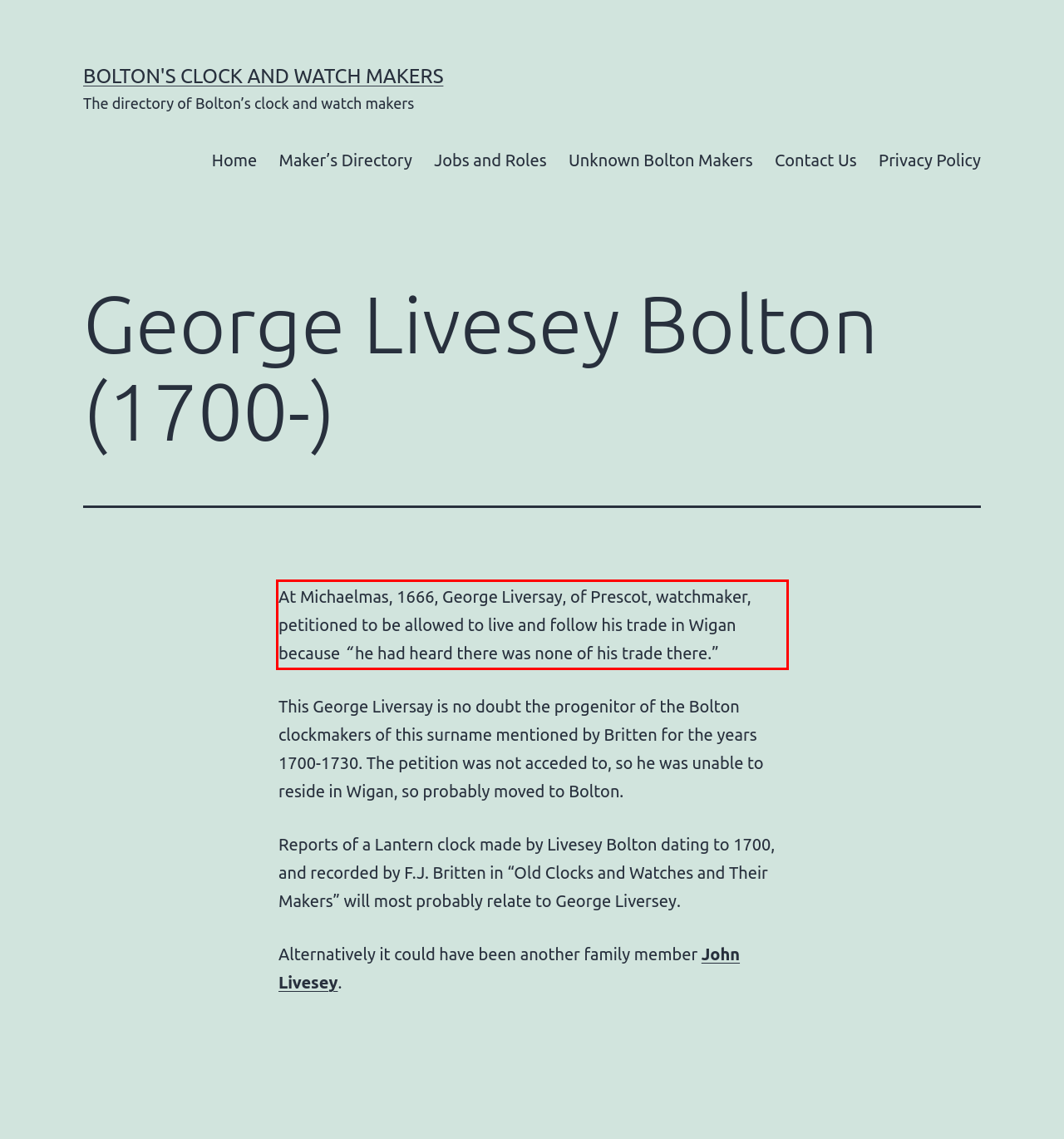Please take the screenshot of the webpage, find the red bounding box, and generate the text content that is within this red bounding box.

At Michaelmas, 1666, George Liversay, of Prescot, watchmaker, petitioned to be allowed to live and follow his trade in Wigan because “ he had heard there was none of his trade there.”